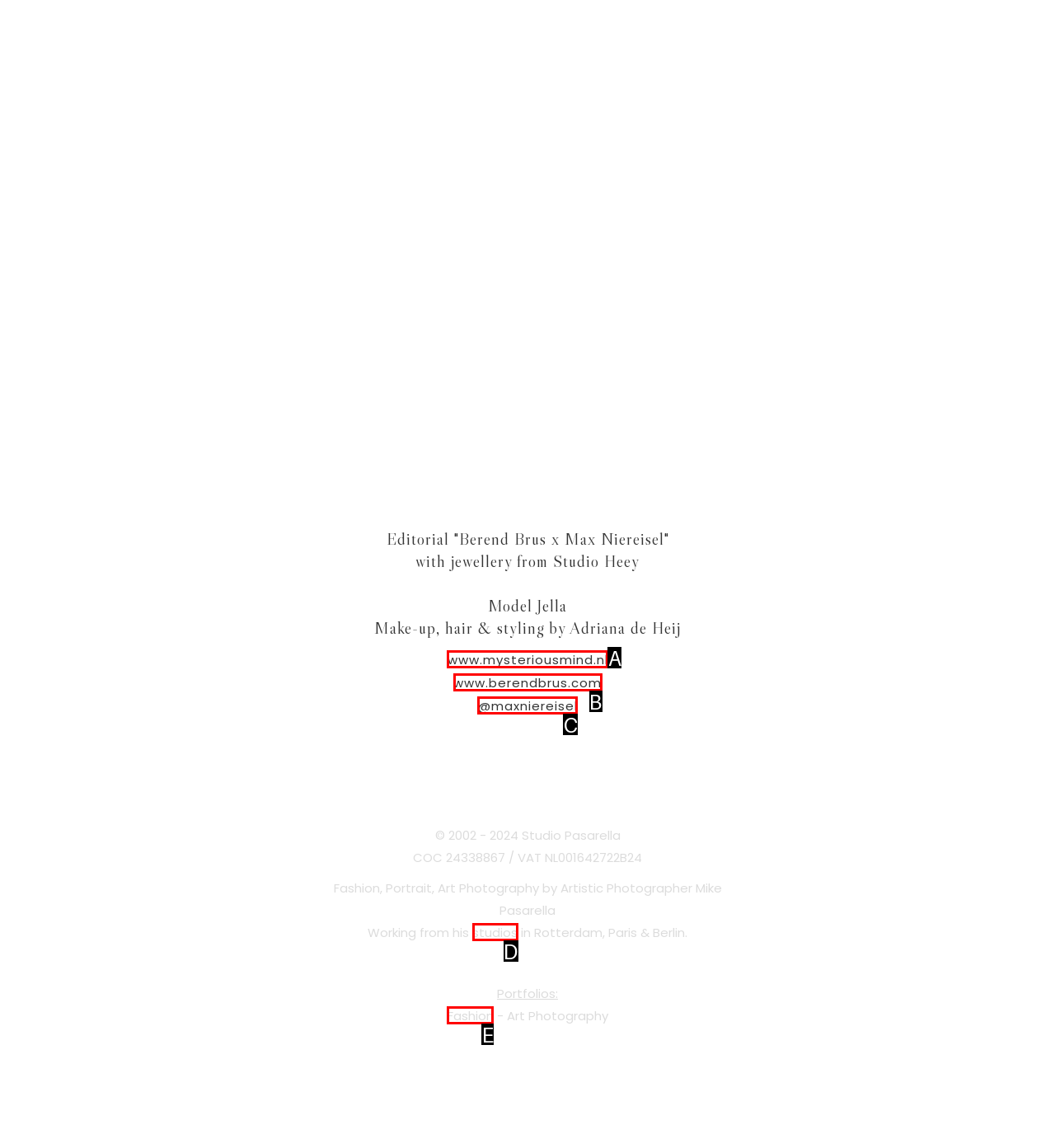Identify the HTML element that matches the description: Fashion
Respond with the letter of the correct option.

E